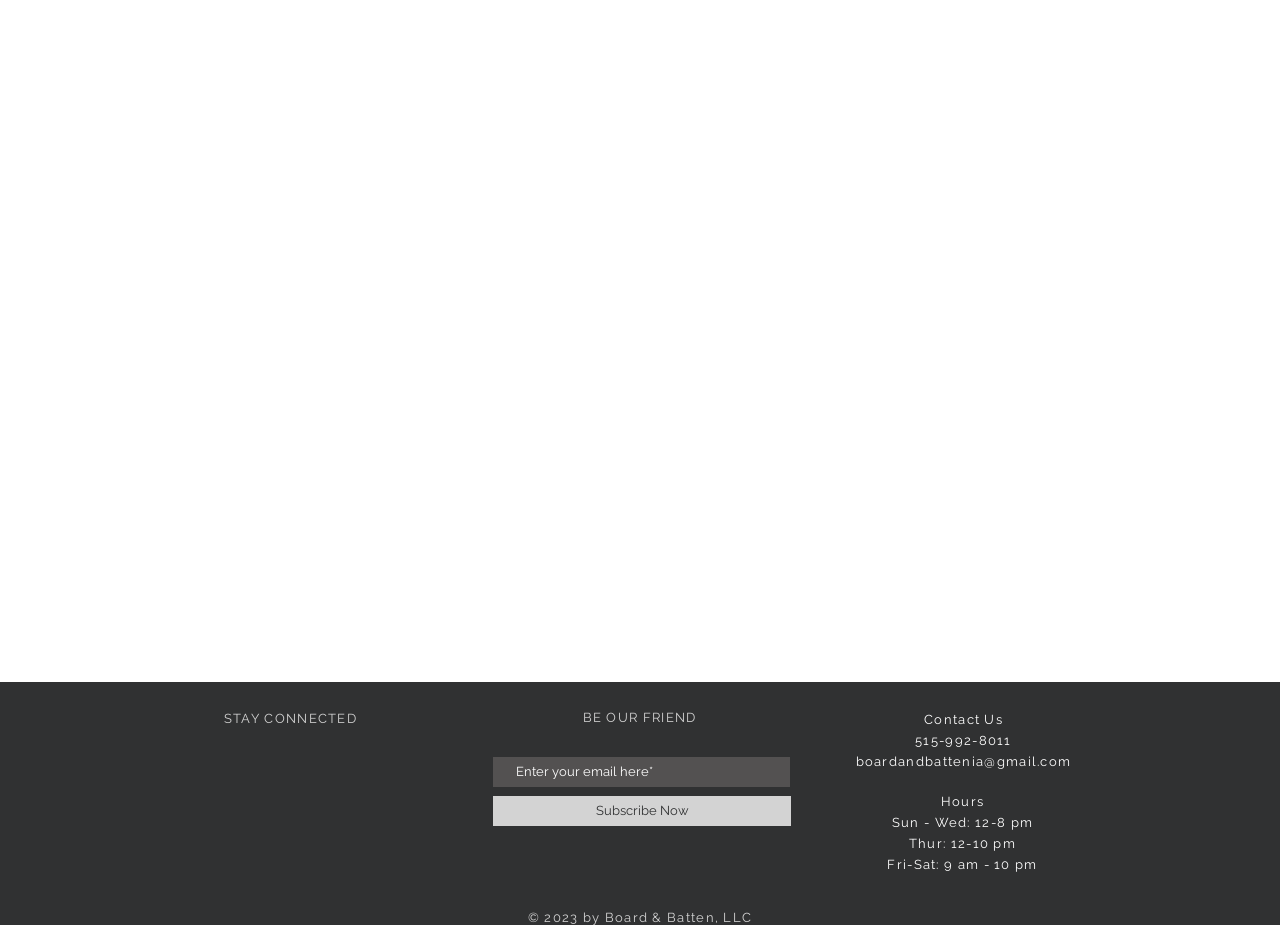What are the hours of operation on Sundays?
Please give a detailed answer to the question using the information shown in the image.

The hours of operation are listed in the 'Hours' section, and on Sundays, the website is open from 12 pm to 8 pm, as indicated by the text 'Sun - Wed: 12-8 pm'.